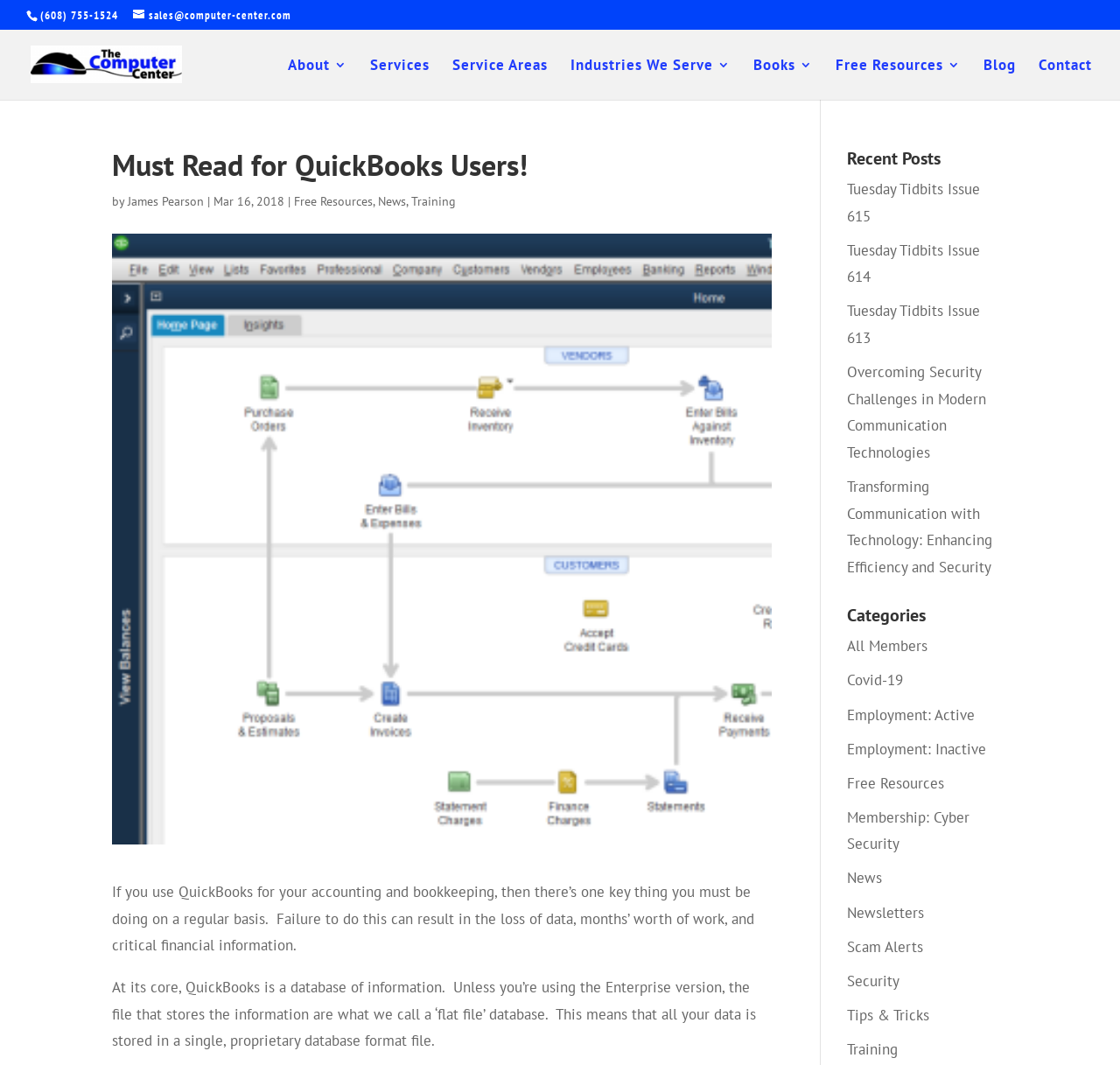How many recent posts are listed?
Please give a detailed and elaborate explanation in response to the question.

I found the number of recent posts by looking at the section with the heading 'Recent Posts', which listed 5 links to different posts.